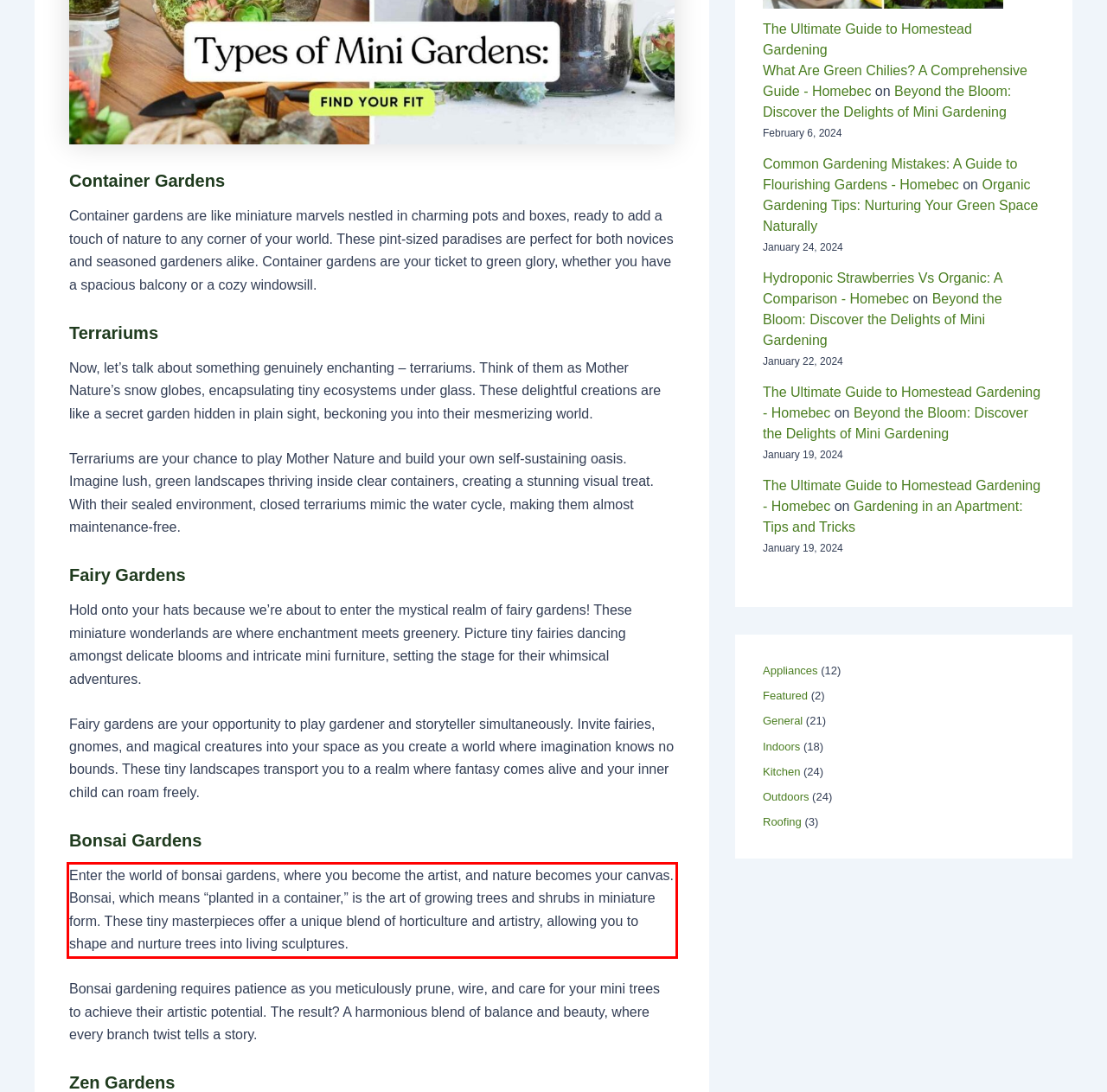Please perform OCR on the text content within the red bounding box that is highlighted in the provided webpage screenshot.

Enter the world of bonsai gardens, where you become the artist, and nature becomes your canvas. Bonsai, which means “planted in a container,” is the art of growing trees and shrubs in miniature form. These tiny masterpieces offer a unique blend of horticulture and artistry, allowing you to shape and nurture trees into living sculptures.